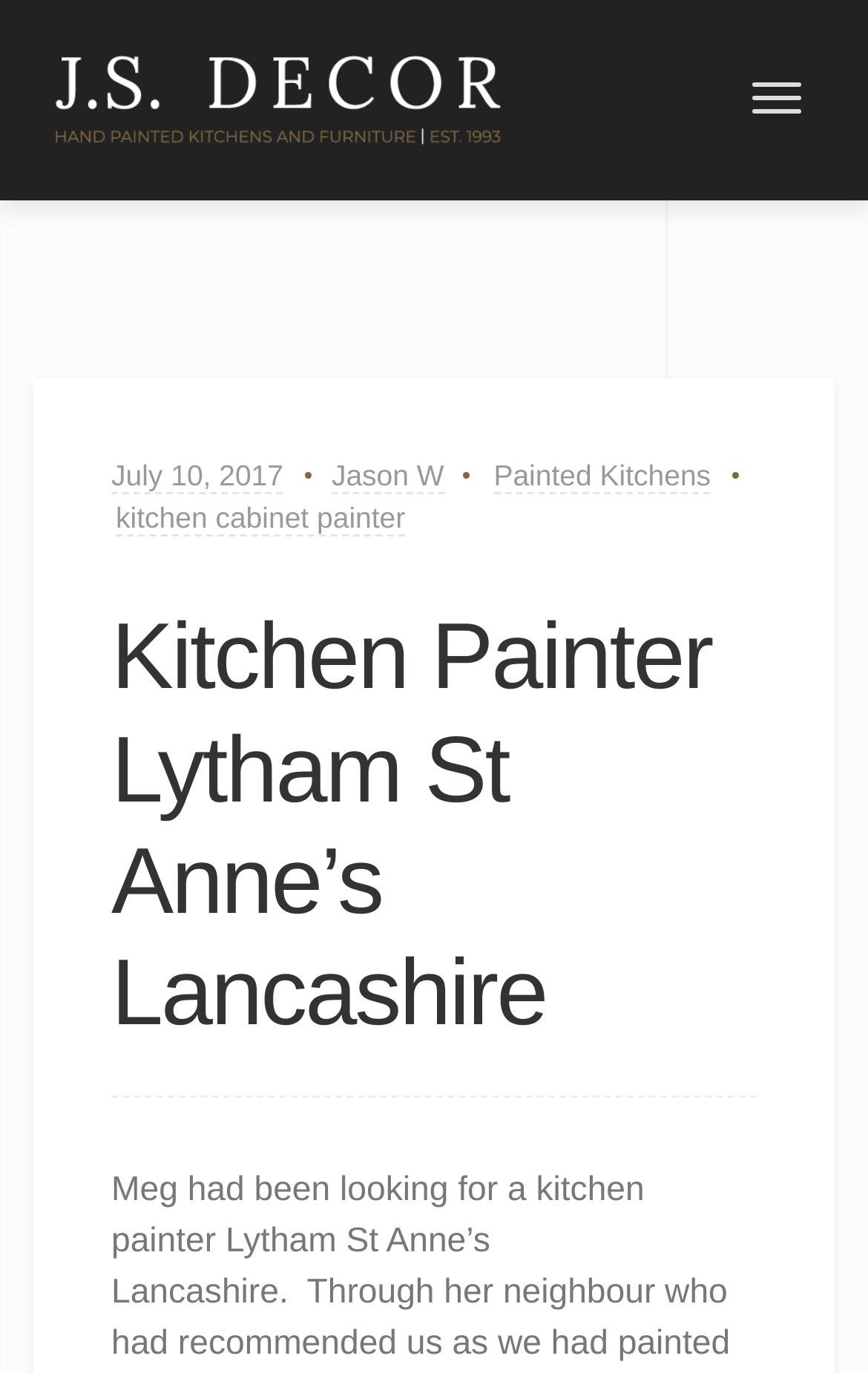Bounding box coordinates are specified in the format (top-left x, top-left y, bottom-right x, bottom-right y). All values are floating point numbers bounded between 0 and 1. Please provide the bounding box coordinate of the region this sentence describes: Jason W

[0.382, 0.334, 0.512, 0.36]